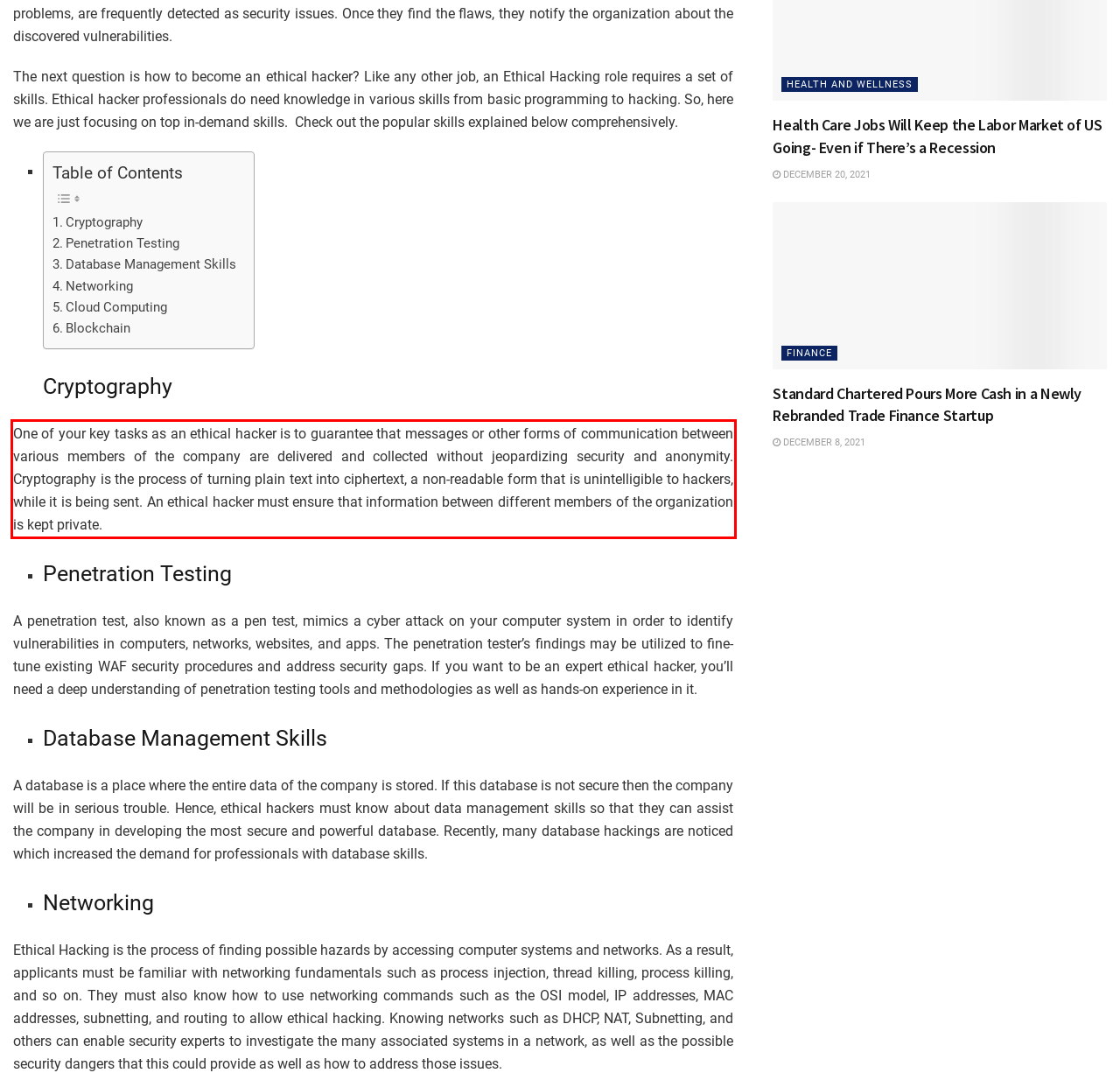You are provided with a webpage screenshot that includes a red rectangle bounding box. Extract the text content from within the bounding box using OCR.

One of your key tasks as an ethical hacker is to guarantee that messages or other forms of communication between various members of the company are delivered and collected without jeopardizing security and anonymity. Cryptography is the process of turning plain text into ciphertext, a non-readable form that is unintelligible to hackers, while it is being sent. An ethical hacker must ensure that information between different members of the organization is kept private.